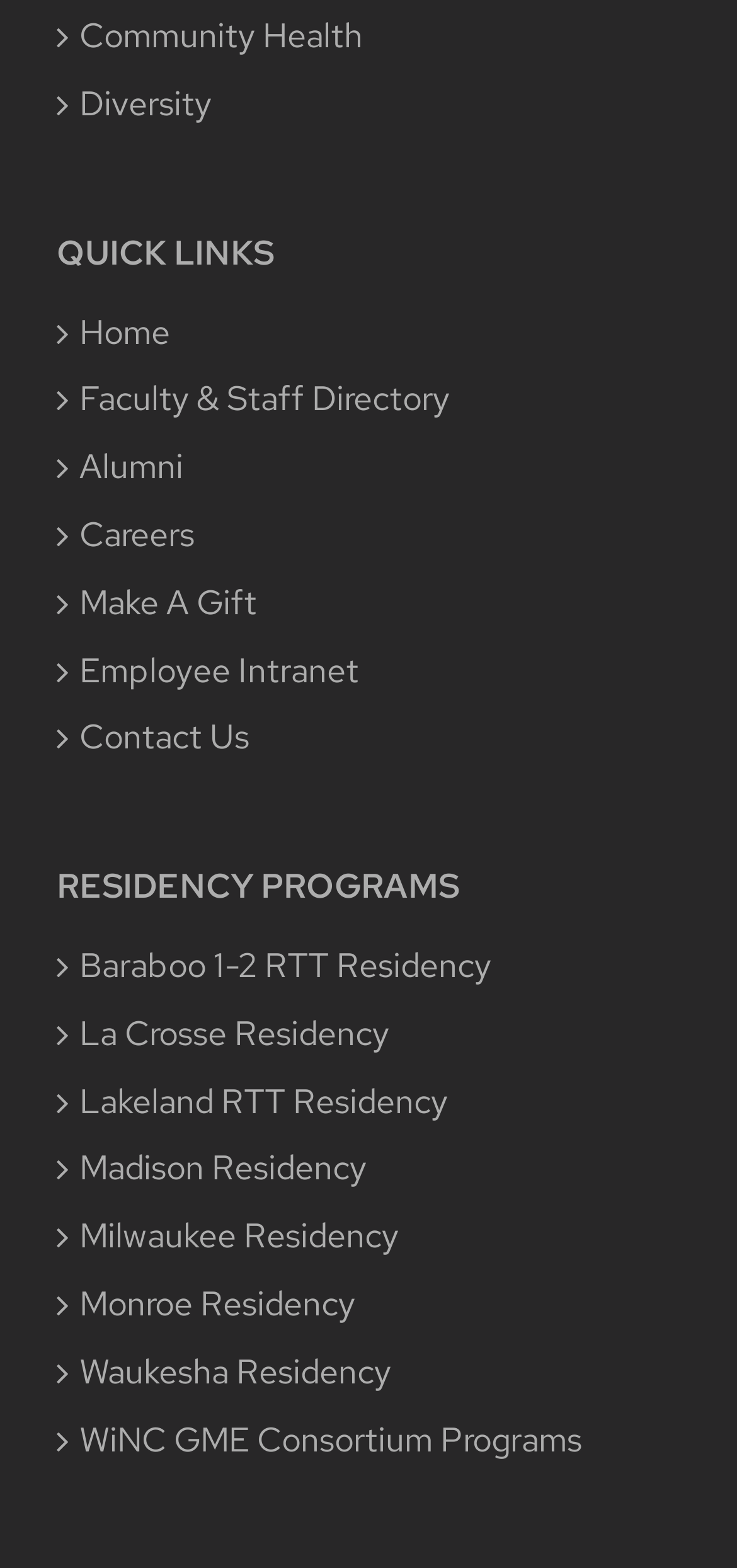Please specify the bounding box coordinates of the area that should be clicked to accomplish the following instruction: "Go to Contact Us". The coordinates should consist of four float numbers between 0 and 1, i.e., [left, top, right, bottom].

[0.108, 0.454, 0.897, 0.488]